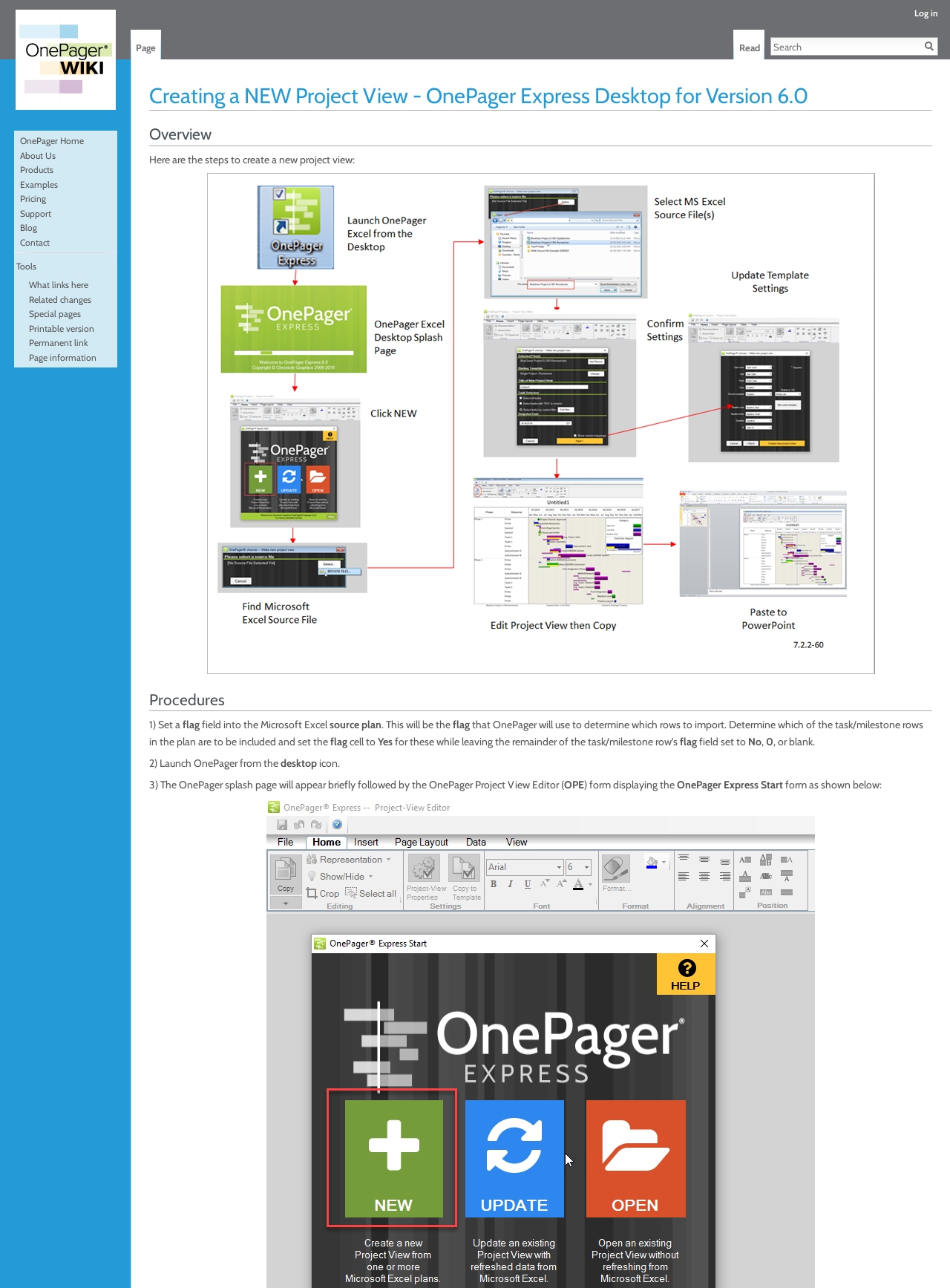Using the image as a reference, answer the following question in as much detail as possible:
What is the first step to create a new project view?

According to the webpage, the first step to create a new project view is to set a flag field into the Microsoft Excel source plan. This flag will be used by OnePager to determine which rows to import.